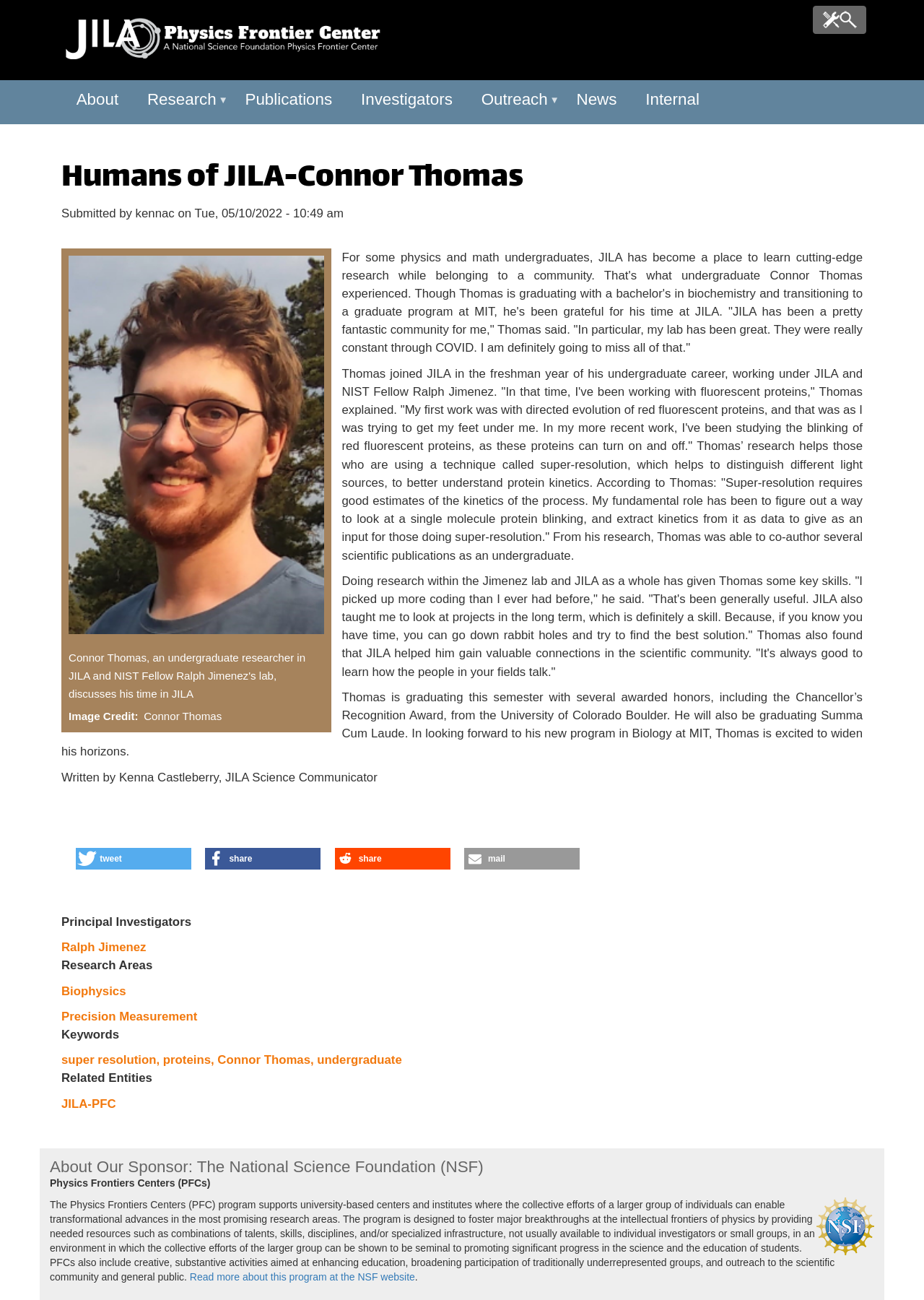Write an elaborate caption that captures the essence of the webpage.

The webpage is about Connor Thomas, an undergraduate researcher at JILA (Joint Institute for Laboratory Astrophysics) and NIST (National Institute of Standards and Technology) Fellow Ralph Jimenez's lab. The page features a heading "Humans of JILA-Connor Thomas" at the top, followed by an article about Connor's experience at JILA.

At the top of the page, there is a navigation menu with links to "Home", "About", "Research", "Publications", "Investigators", "Outreach", "News", and "Internal". Below the navigation menu, there is a main content area that contains the article about Connor Thomas.

The article starts with a heading "Humans of JILA-Connor Thomas" and features an image of Connor Thomas. The text describes Connor's experience at JILA, including his research on fluorescent proteins and his co-authorship of several scientific publications. The article also mentions Connor's skills and connections gained from his research experience at JILA.

Below the article, there are several buttons to share the content on Twitter, Facebook, Reddit, and via email. There are also links to related entities, such as Principal Investigators, Research Areas, and Keywords.

At the bottom of the page, there is a section about the National Science Foundation (NSF), which sponsors JILA. This section features an image of the NSF logo and a description of the Physics Frontiers Centers (PFC) program, which supports university-based centers and institutes for transformational advances in physics.

Overall, the webpage is a profile of Connor Thomas, an undergraduate researcher at JILA, and provides information about his research experience and achievements, as well as the NSF's sponsorship of JILA.